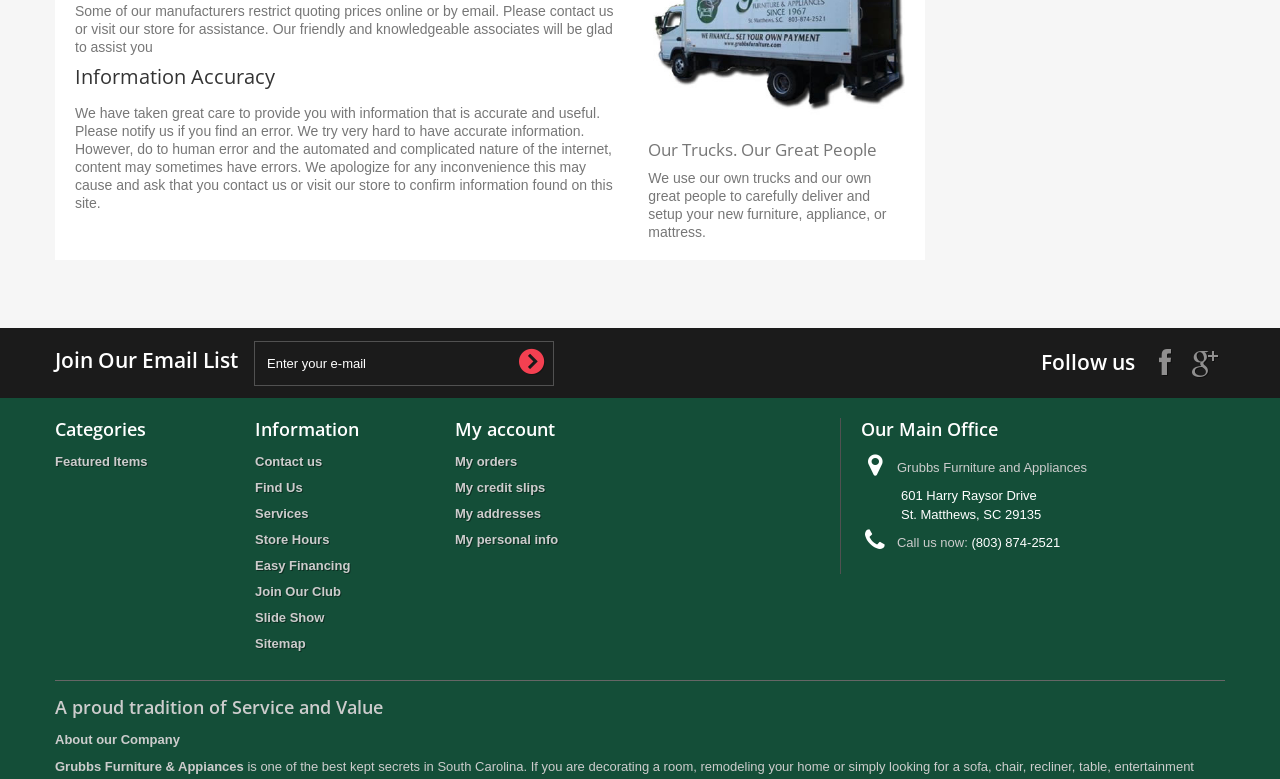Find the UI element described as: "My account" and predict its bounding box coordinates. Ensure the coordinates are four float numbers between 0 and 1, [left, top, right, bottom].

[0.355, 0.535, 0.434, 0.566]